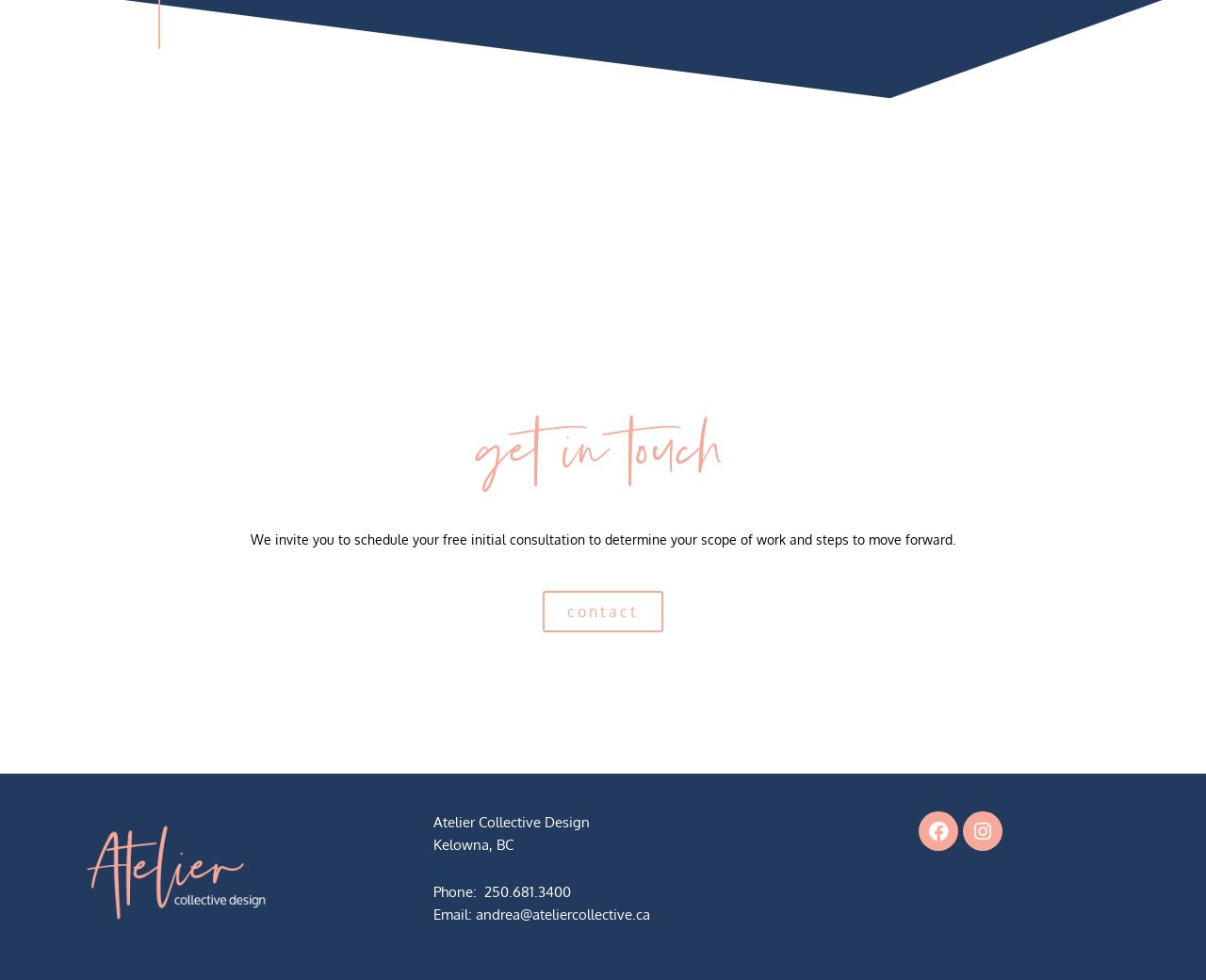Use a single word or phrase to answer the question: What is the company name?

Atelier Collective Design